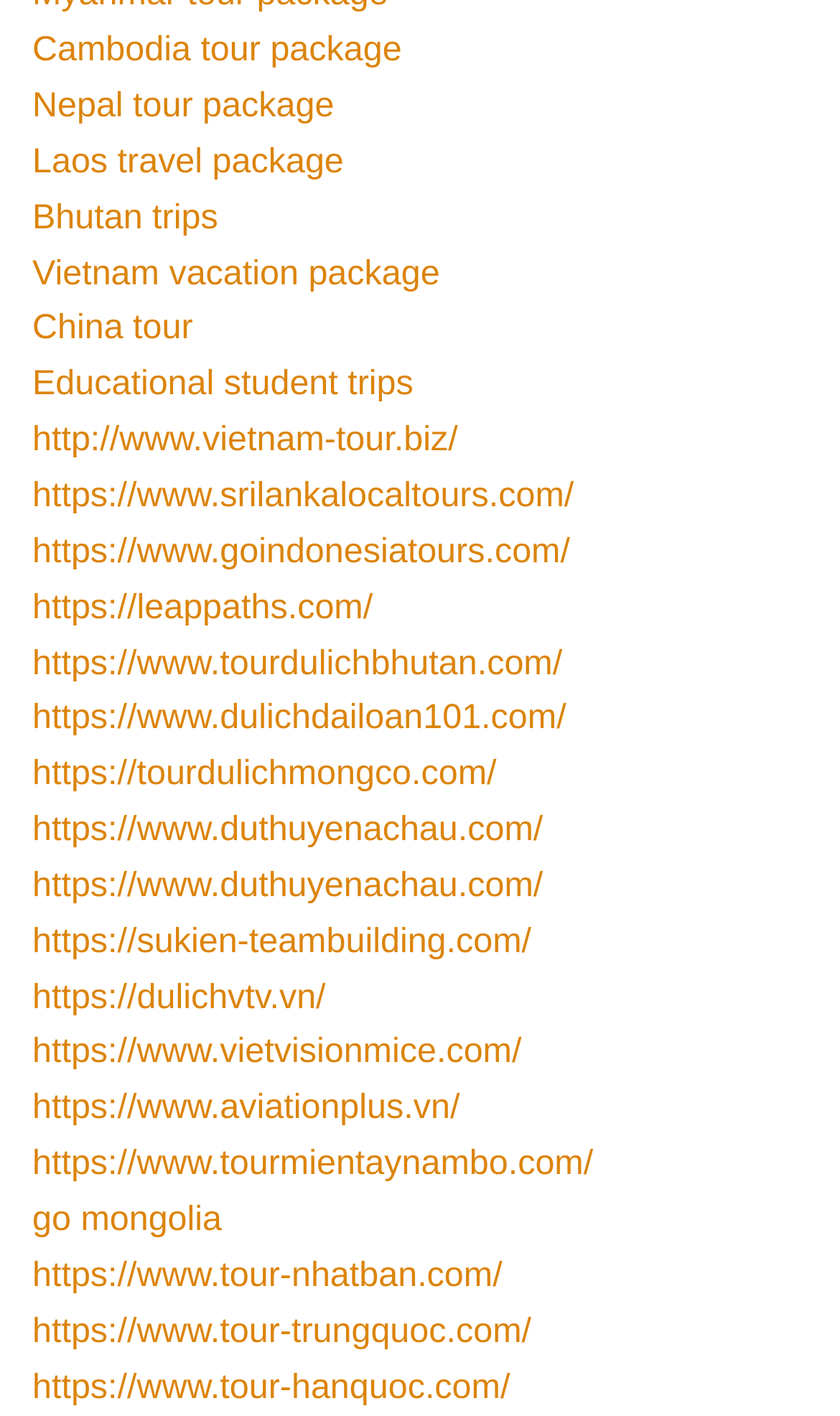Reply to the question with a brief word or phrase: What type of packages are offered?

Tour packages